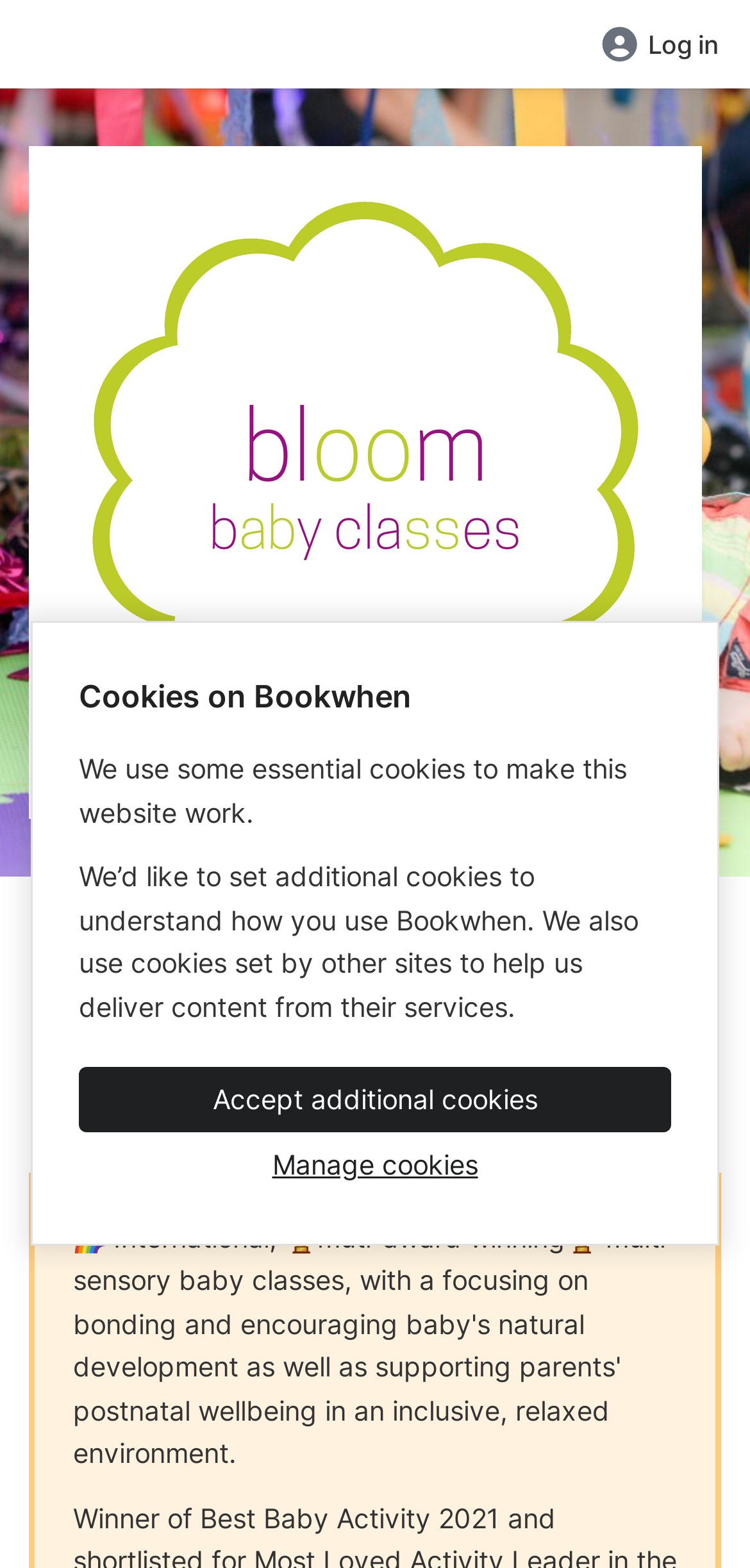Provide a thorough description of the webpage's content and layout.

The webpage appears to be a booking page for Bloom Baby Classes in Northumberland and North Tyneside, specifically for the January/February term. At the top right corner, there is a "Log in" link. Below that, a large image of "Bloombabyclassesnorthumberlandandnorthtyneside" takes up most of the top section of the page. 

Underneath the image, there is a heading that reads "Bloom Baby Classes Northumberland and North Tyneside January/February Term". Below this heading, there is a smaller heading "Cookies on Bookwhen" followed by two paragraphs of text explaining the use of cookies on the website. 

To the right of the cookie explanation, there are two buttons: "Accept additional cookies" and "Manage cookies". The "Accept additional cookies" button is positioned above the "Manage cookies" link.